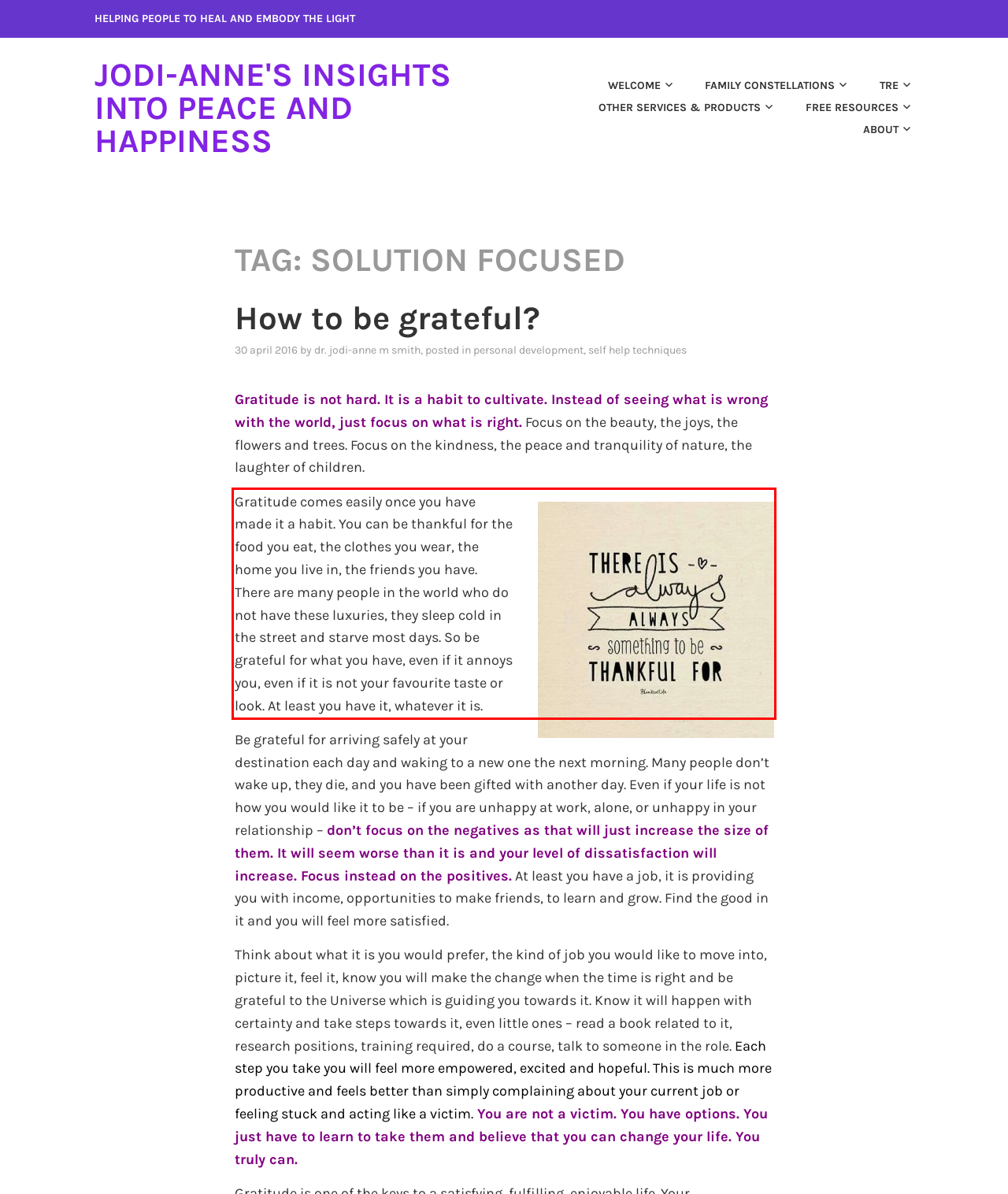Analyze the red bounding box in the provided webpage screenshot and generate the text content contained within.

Gratitude comes easily once you have made it a habit. You can be thankful for the food you eat, the clothes you wear, the home you live in, the friends you have. There are many people in the world who do not have these luxuries, they sleep cold in the street and starve most days. So be grateful for what you have, even if it annoys you, even if it is not your favourite taste or look. At least you have it, whatever it is.